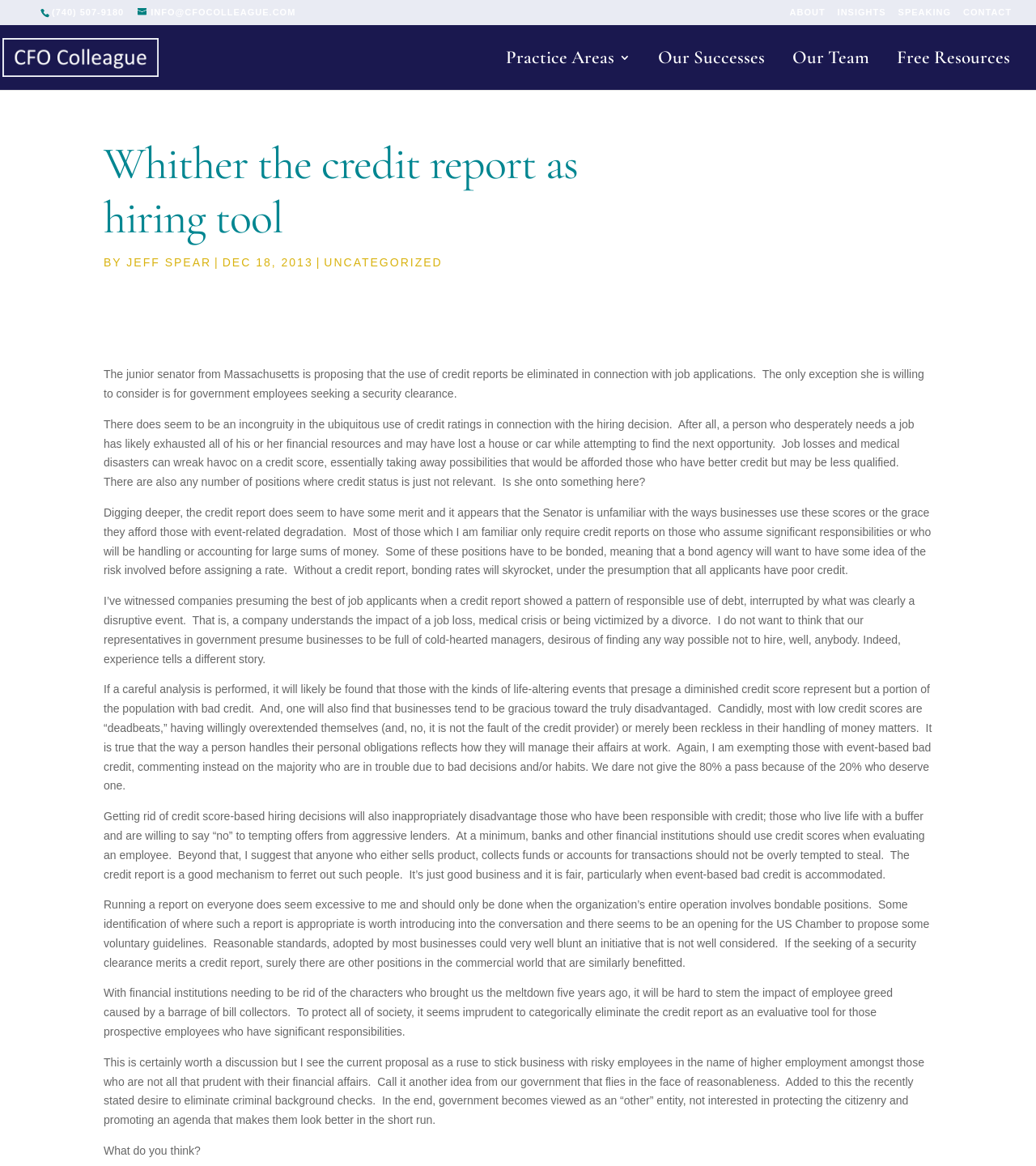Can you determine the bounding box coordinates of the area that needs to be clicked to fulfill the following instruction: "Visit the 'ABOUT' page"?

[0.762, 0.006, 0.797, 0.02]